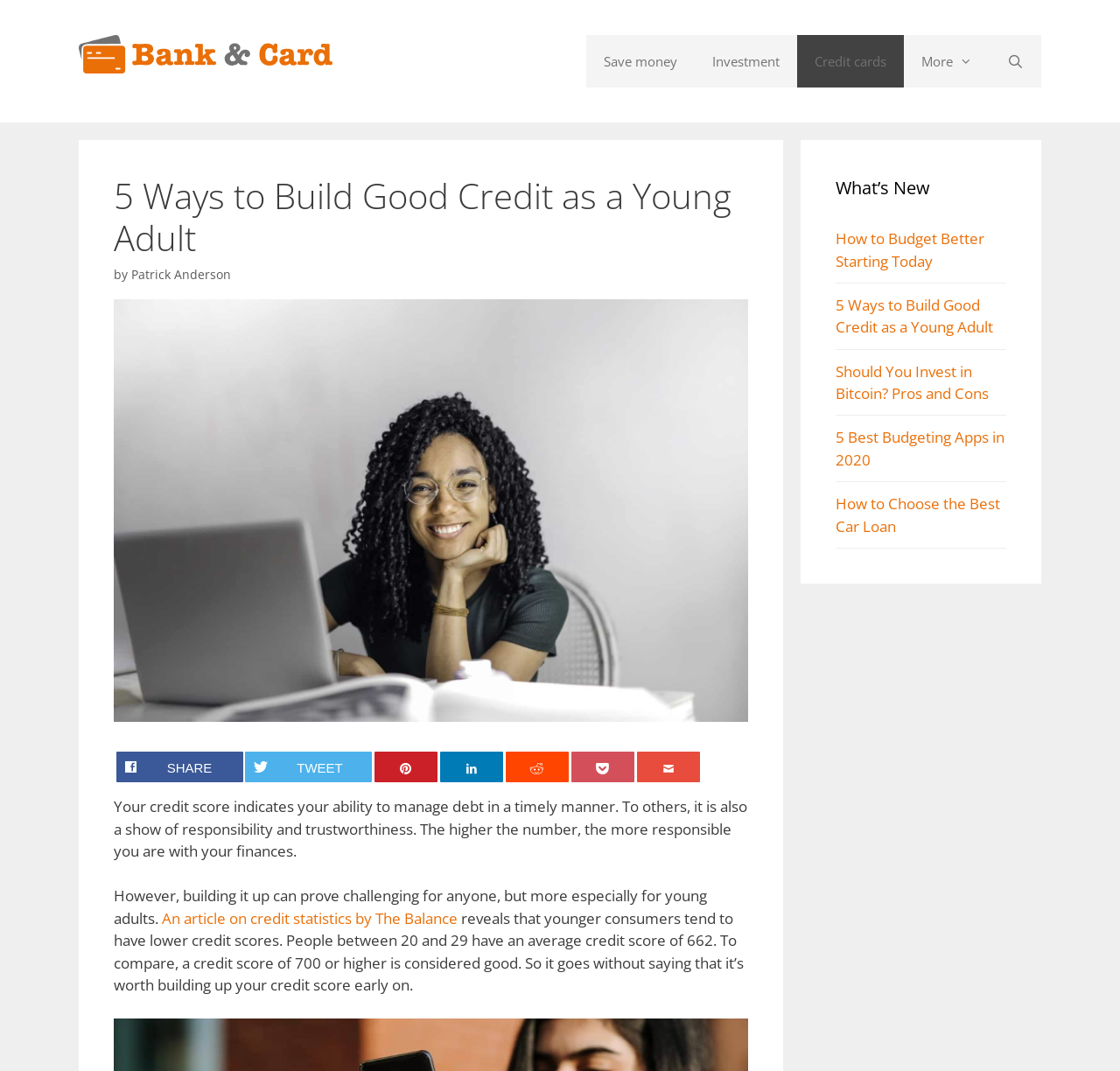Find the bounding box of the web element that fits this description: "Spacious, modern, comfortable flat".

None